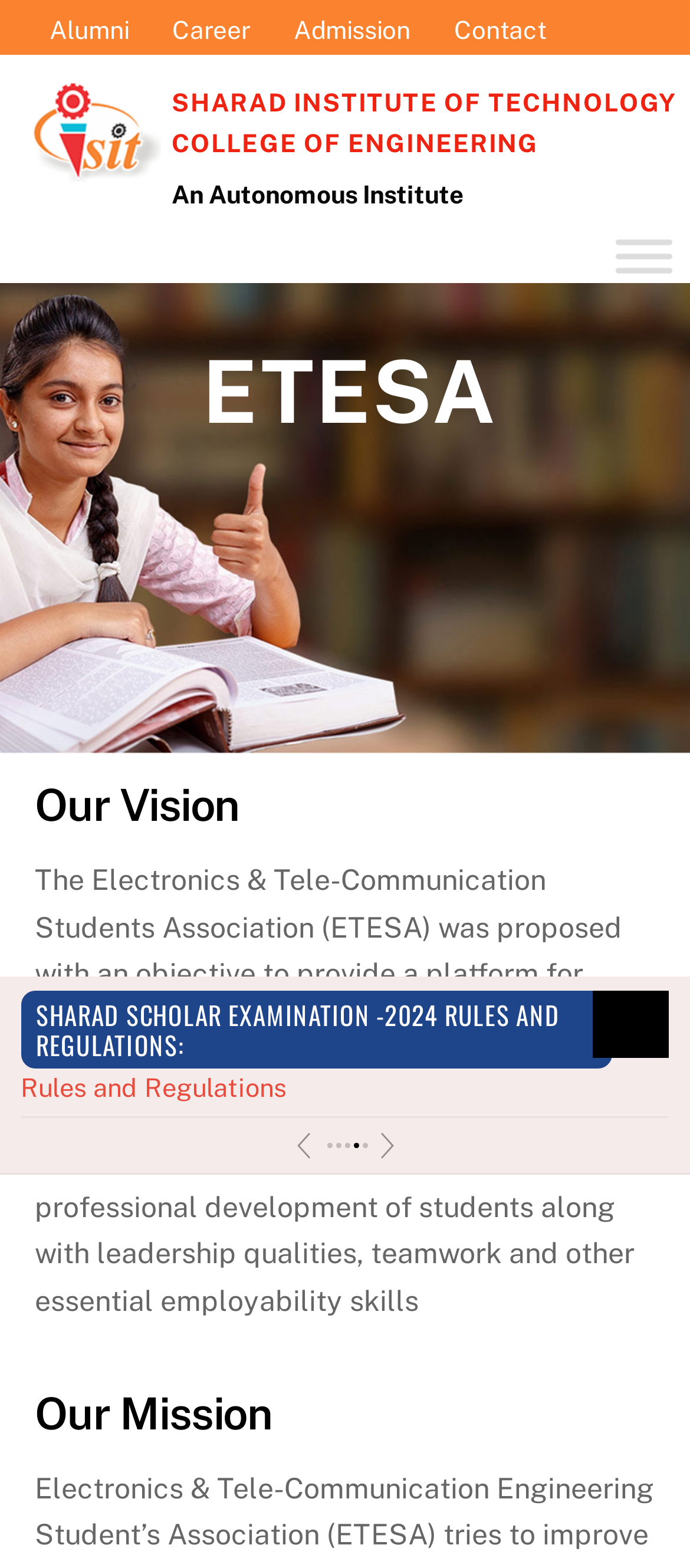Determine the bounding box coordinates for the clickable element required to fulfill the instruction: "View the 'Contact' page". Provide the coordinates as four float numbers between 0 and 1, i.e., [left, top, right, bottom].

[0.636, 0.005, 0.813, 0.034]